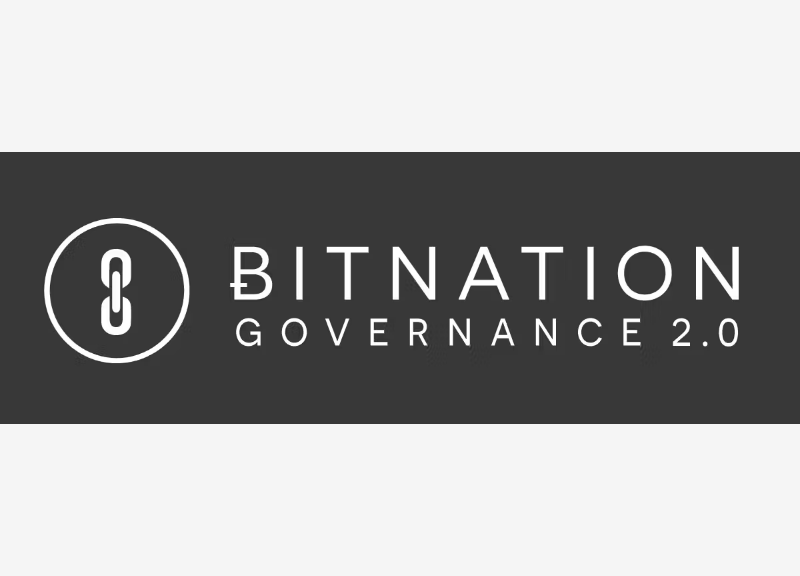Produce a meticulous caption for the image.

The image features the logo of Bitnation, prominently displaying a stylized chain link enclosed in a circular emblem. The text beside the logo reads "BITNATION" in bold, capitalized letters, followed by the phrase "GOVERNANCE 2.0" in a sleek, modern font. The logo is set against a dark background, enhancing its visibility and creating a striking contrast. This design reflects Bitnation's mission to innovate governance structures through the use of blockchain technology, symbolizing connectivity and modernity in digital governance solutions.